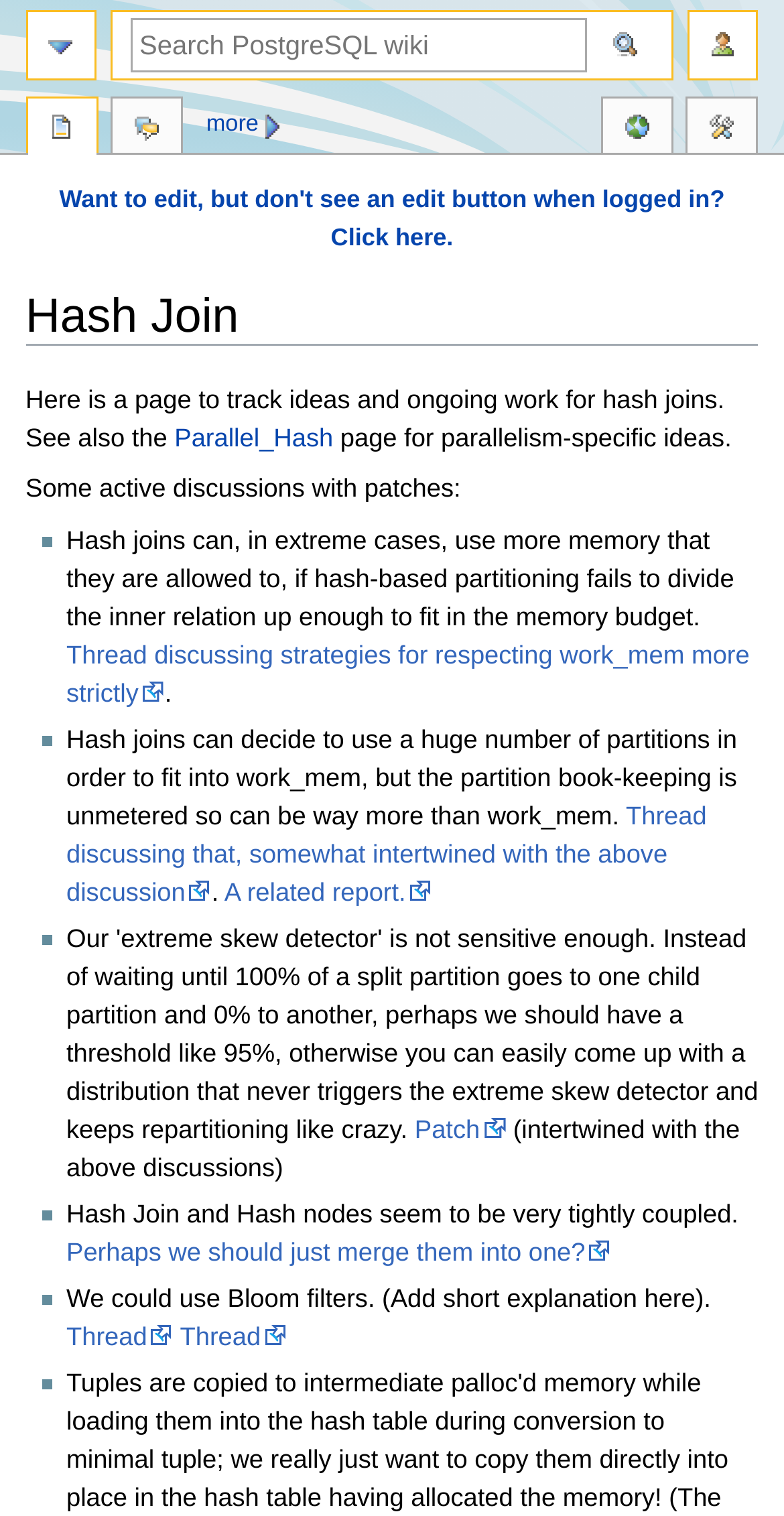Find the bounding box of the web element that fits this description: "alt="plizz logo"".

None